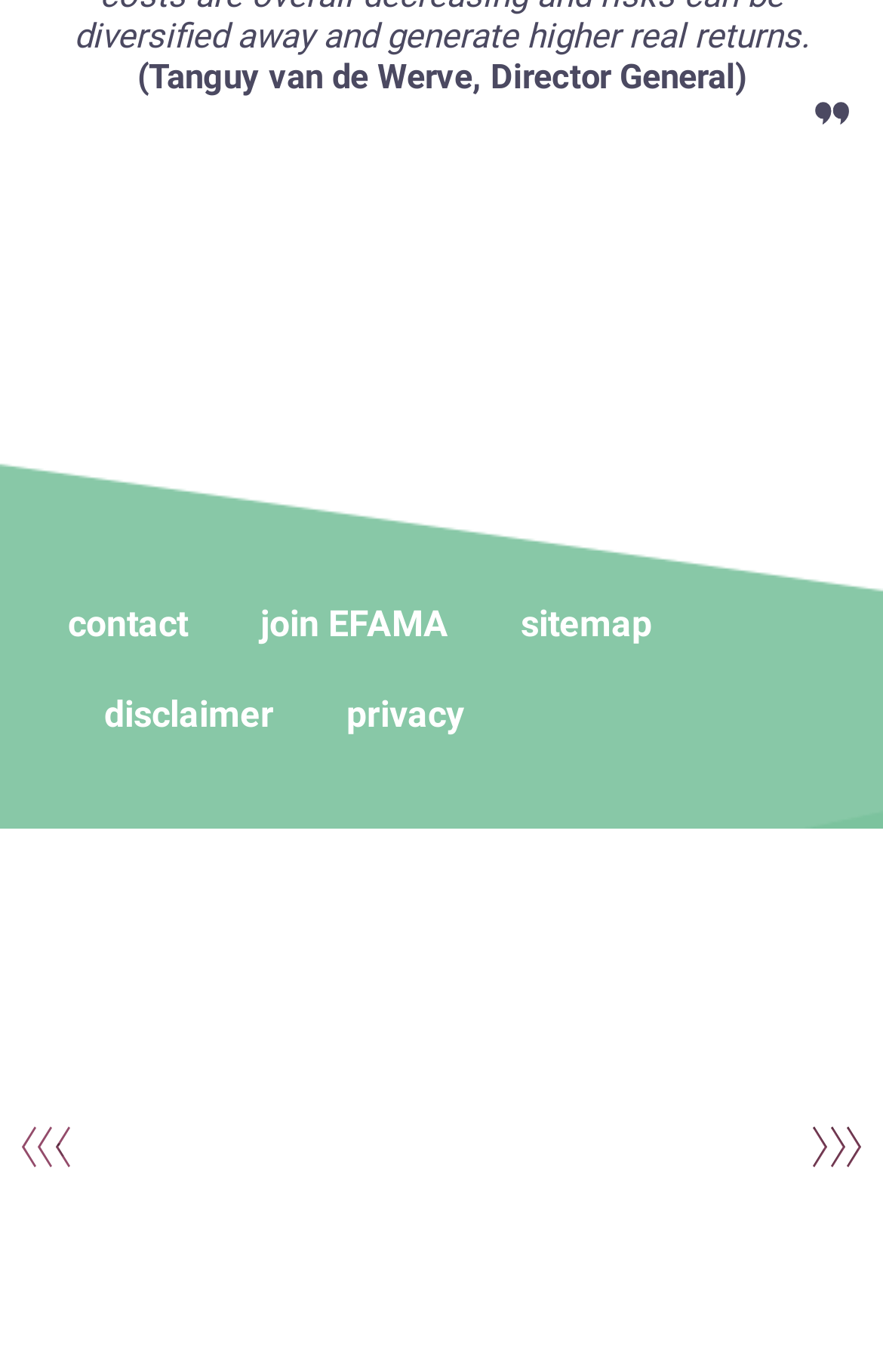Use a single word or phrase to answer the question: 
What are the links available in the footer section?

contact, join EFAMA, sitemap, disclaimer, privacy